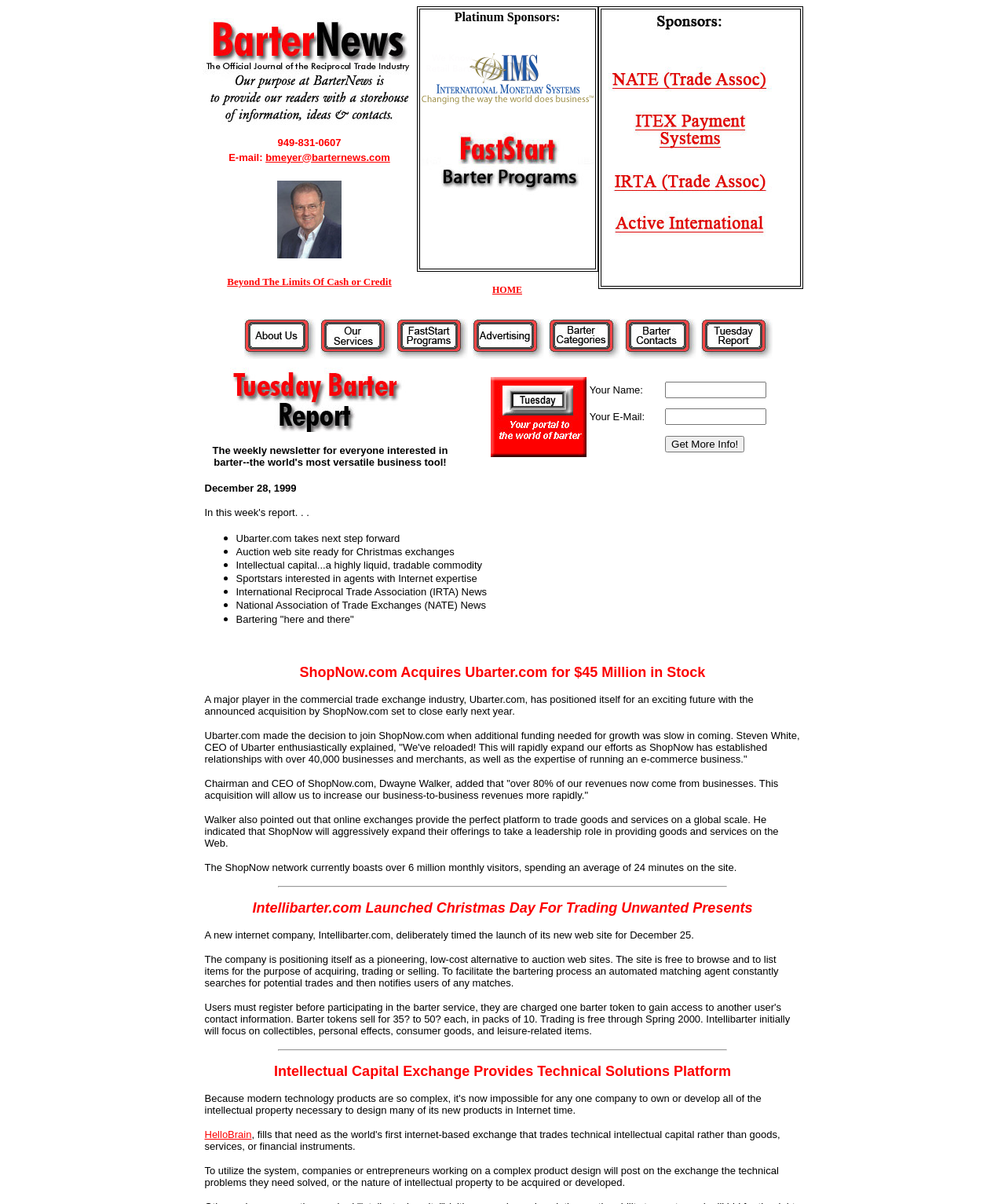Please study the image and answer the question comprehensively:
What is the phone number on the webpage?

The phone number can be found in the top-left section of the webpage, within the BarterNews logo section, where it is written as '949-831-0607'.